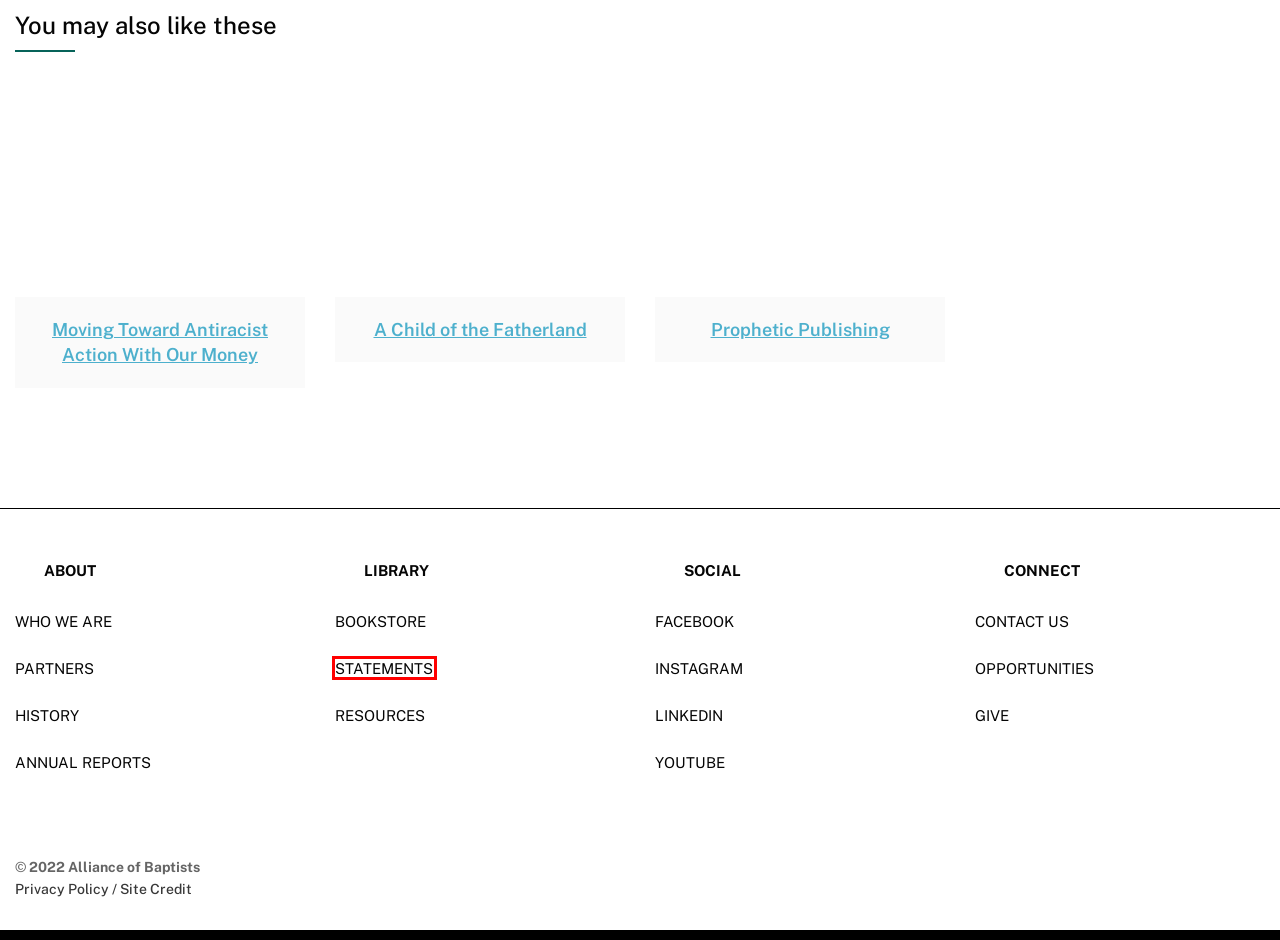You are given a screenshot depicting a webpage with a red bounding box around a UI element. Select the description that best corresponds to the new webpage after clicking the selected element. Here are the choices:
A. Prophetic Publishing - Alliance of Baptists
B. A Child of the Fatherland - Alliance of Baptists
C. Bookstore - Alliance of Baptists
D. Annual & Financial Reports - Alliance of Baptists
E. Ministry Opportunities - Alliance of Baptists
F. Moving Toward Antiracist Action With Our Money - Alliance of Baptists
G. Statements - Alliance of Baptists
H. History - Alliance of Baptists

G